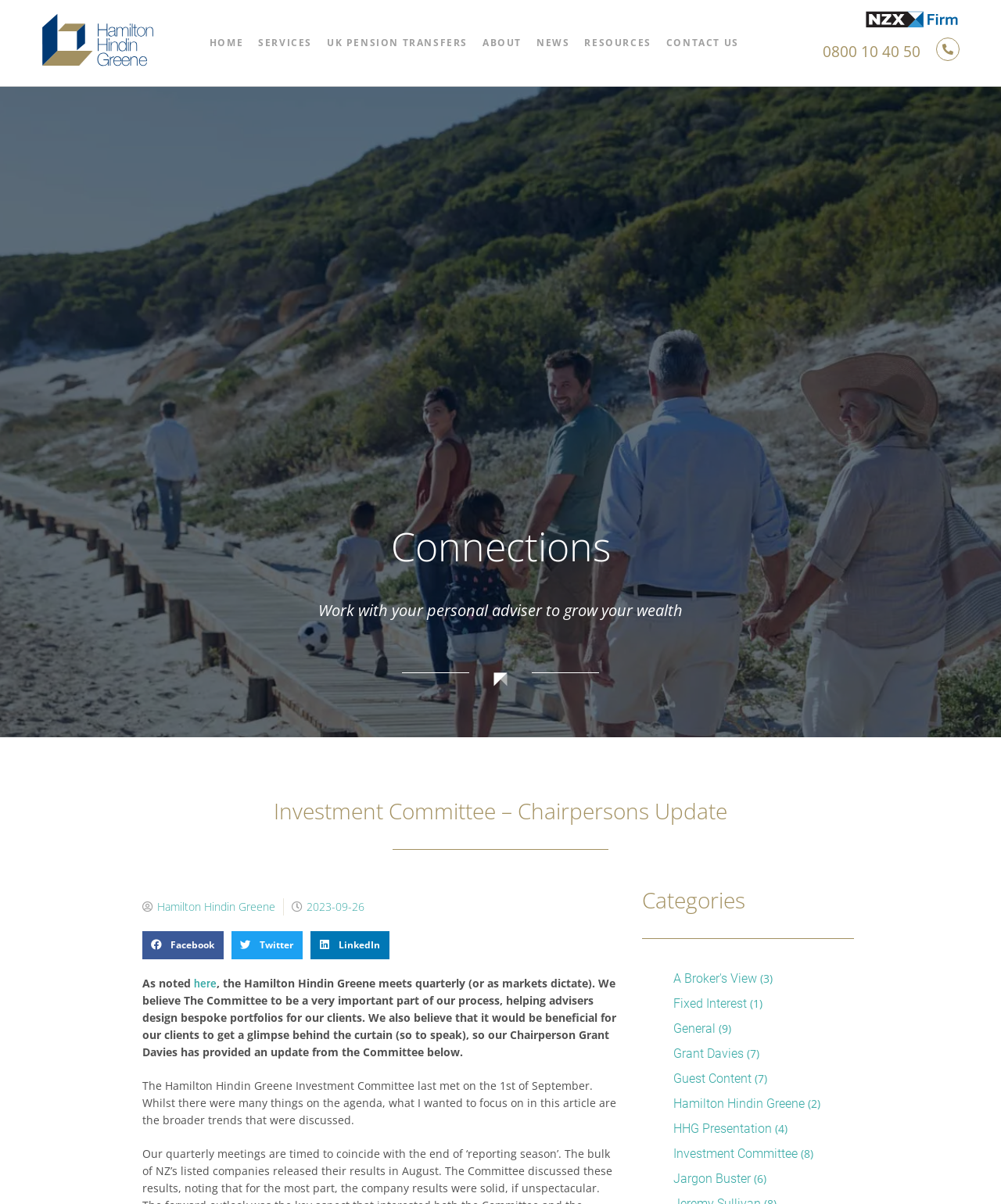Answer the question using only a single word or phrase: 
What is the date of the last Investment Committee meeting?

1st of September